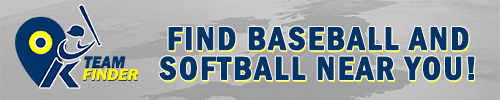Provide your answer to the question using just one word or phrase: What is the purpose of the banner?

Call-to-action